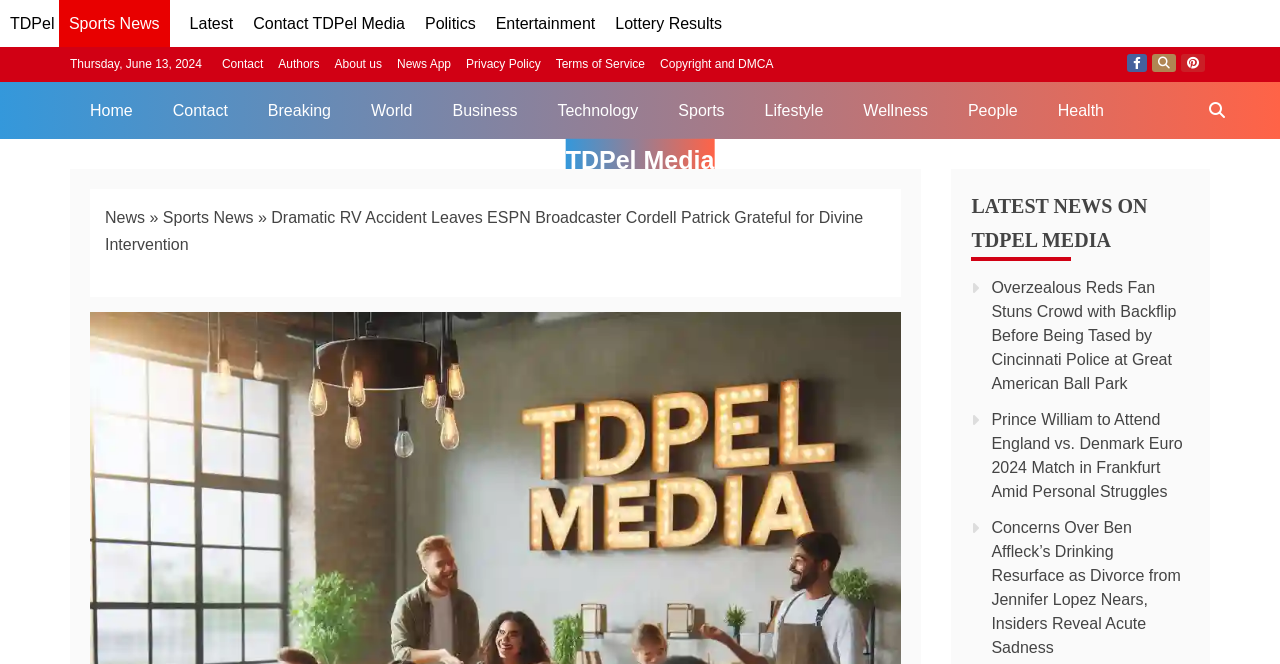What is the main heading of this webpage? Please extract and provide it.

Dramatic RV Accident Leaves ESPN Broadcaster Cordell Patrick Grateful for Divine Intervention